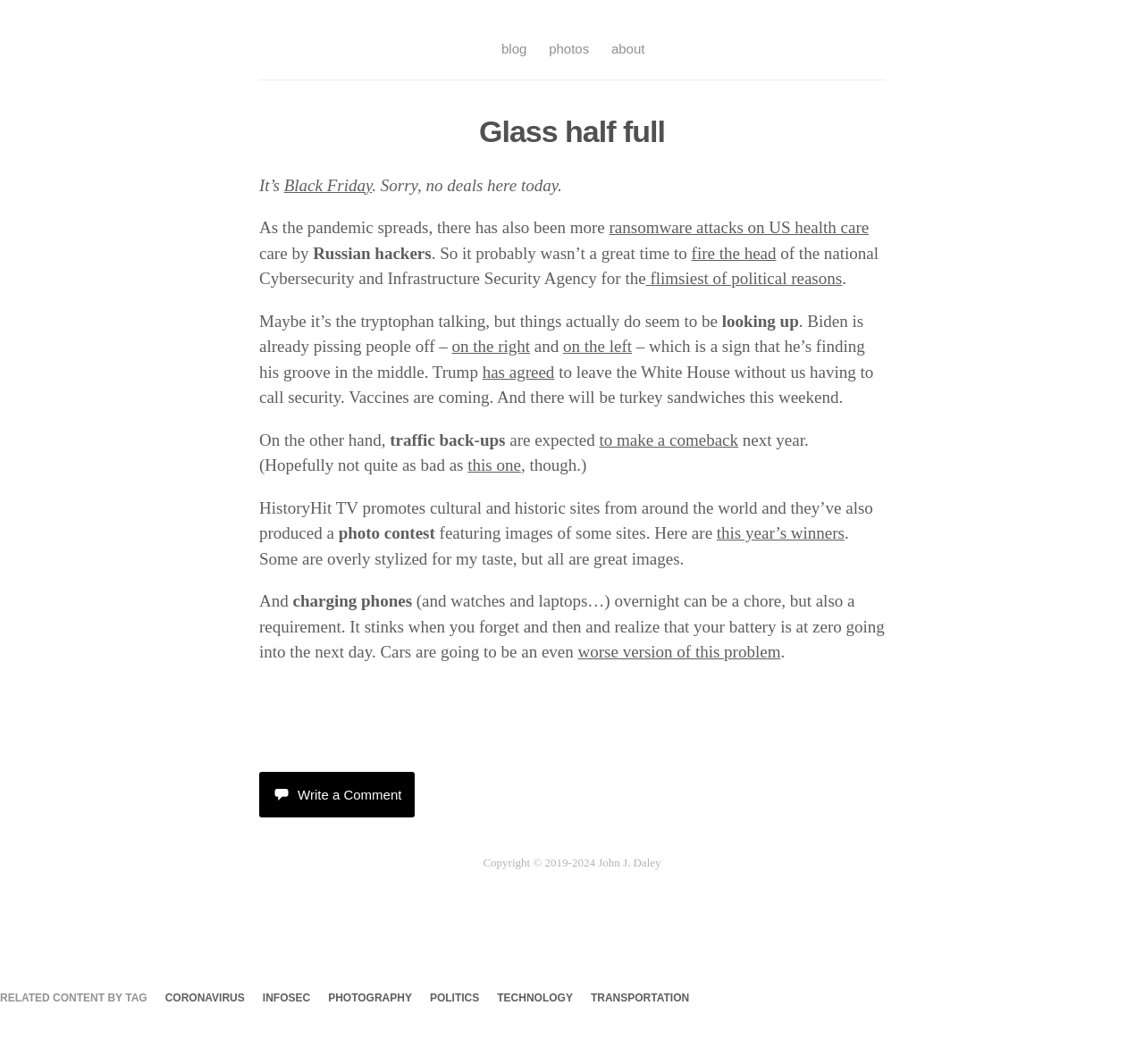Please find the bounding box coordinates of the element that must be clicked to perform the given instruction: "Explore related content about coronavirus". The coordinates should be four float numbers from 0 to 1, i.e., [left, top, right, bottom].

[0.144, 0.932, 0.214, 0.944]